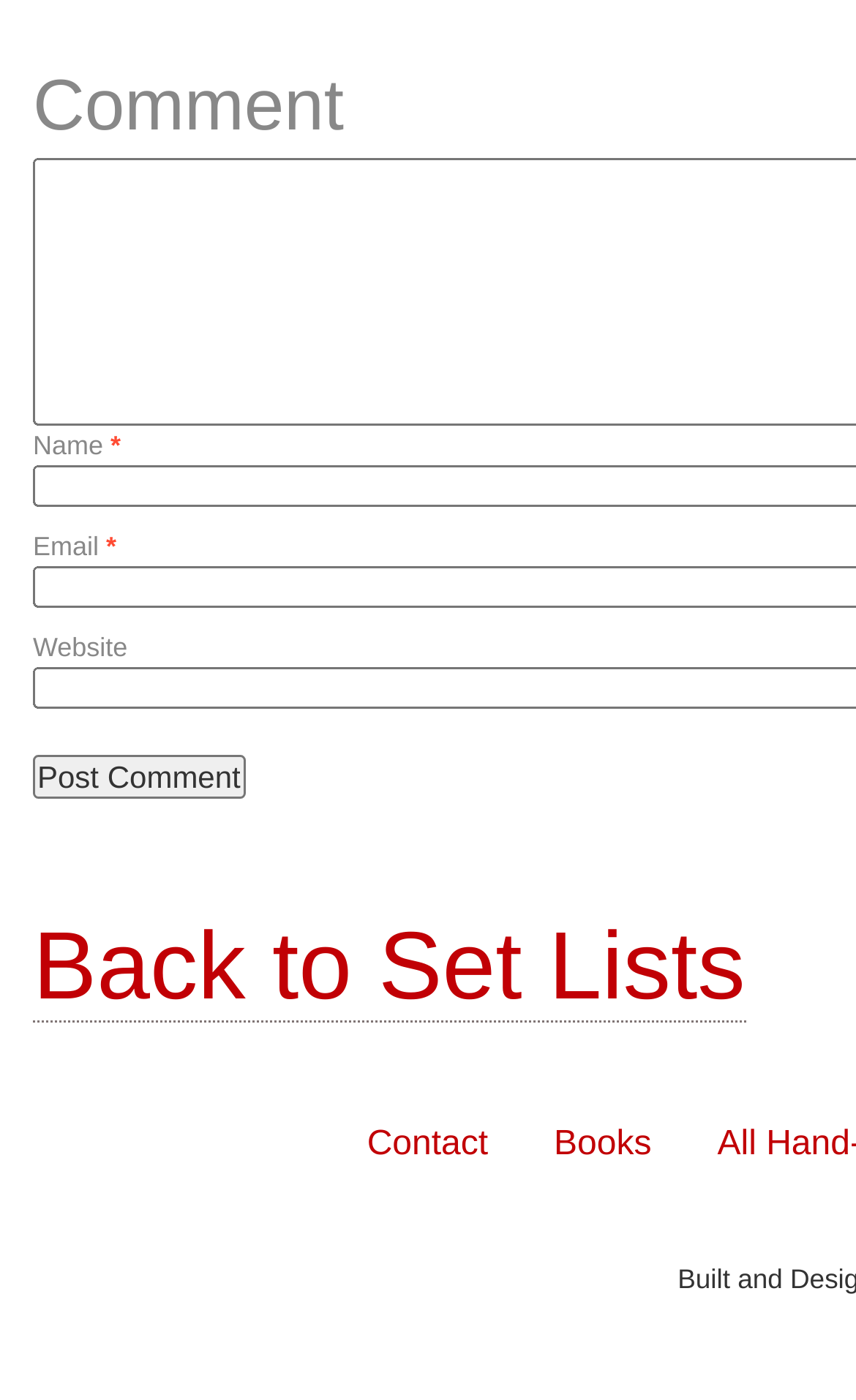Please reply with a single word or brief phrase to the question: 
What is the symbol next to the 'Name' field?

*